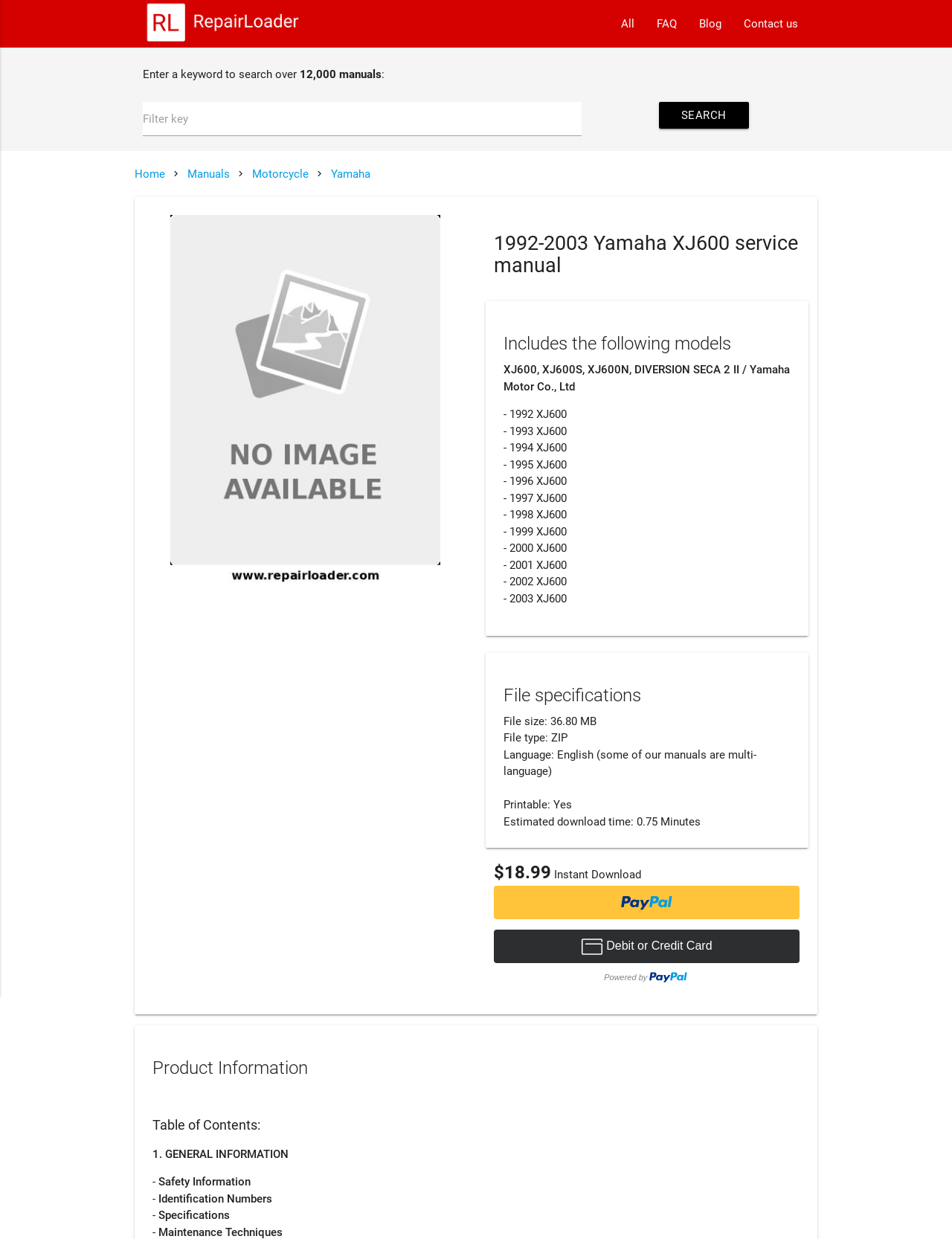Find the bounding box coordinates of the clickable area that will achieve the following instruction: "Check the 'Recent Posts'".

None